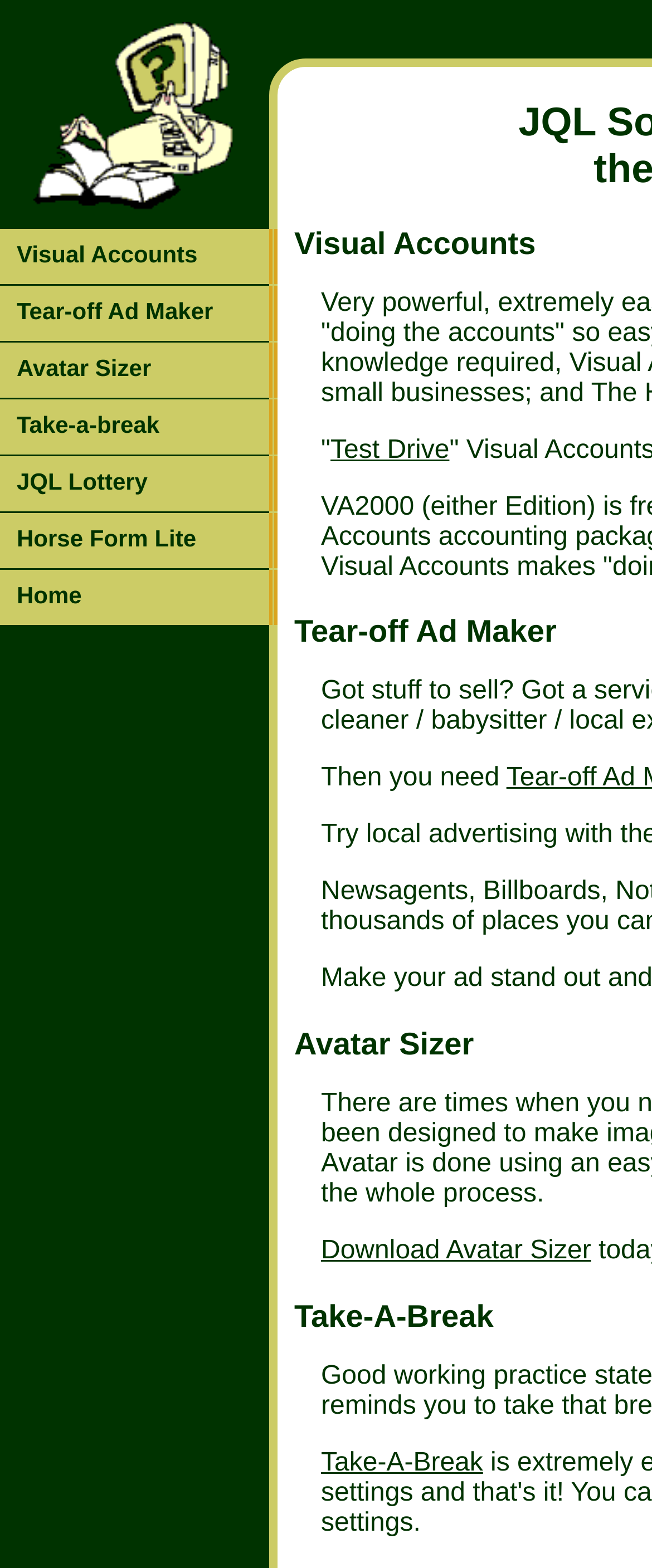Please specify the bounding box coordinates in the format (top-left x, top-left y, bottom-right x, bottom-right y), with all values as floating point numbers between 0 and 1. Identify the bounding box of the UI element described by: Take-A-Break

[0.492, 0.924, 0.741, 0.942]